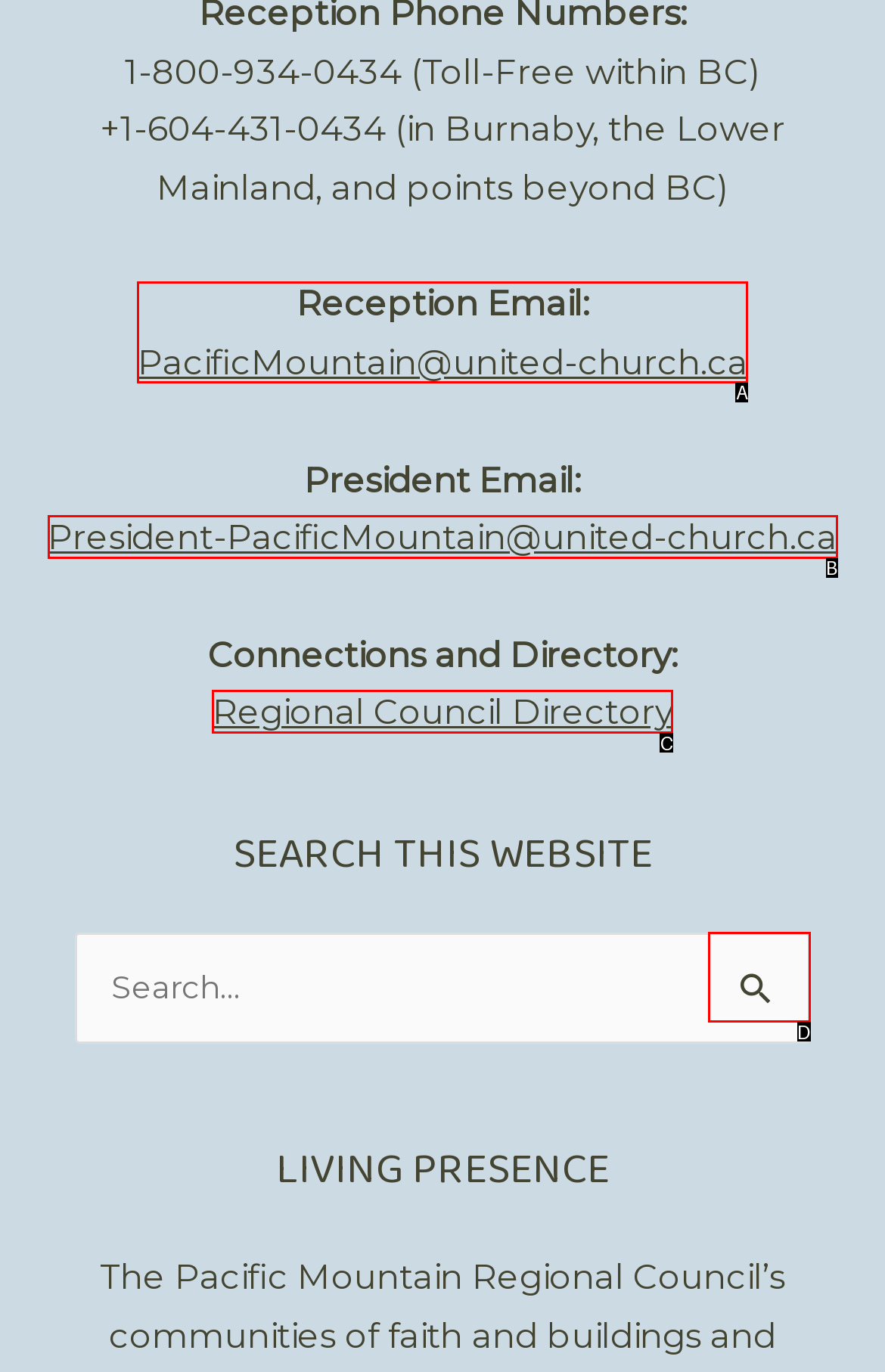Given the description: parent_node: Search for: value="Search", identify the matching option. Answer with the corresponding letter.

D